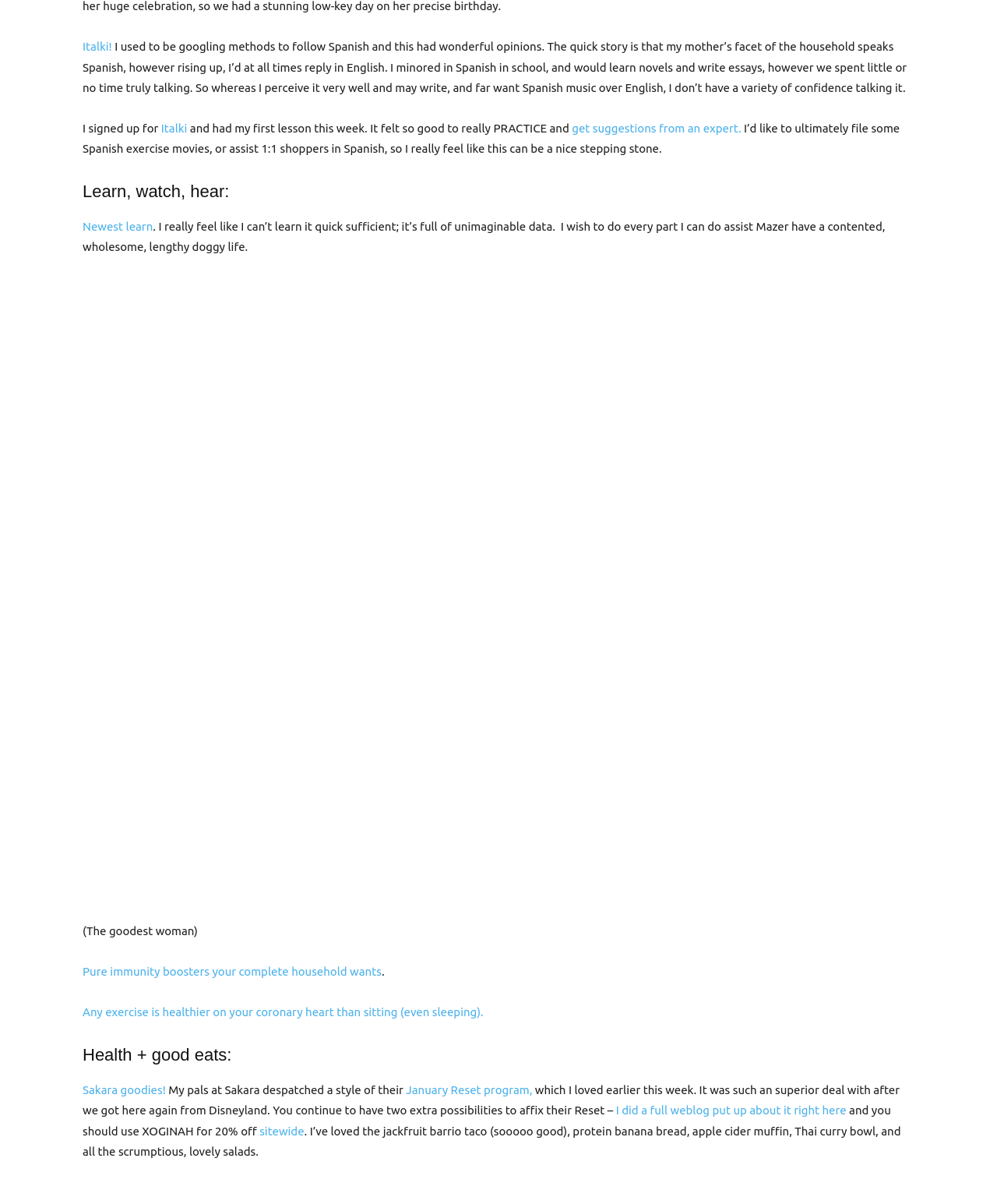Highlight the bounding box coordinates of the element that should be clicked to carry out the following instruction: "Read the blog post about the January Reset program". The coordinates must be given as four float numbers ranging from 0 to 1, i.e., [left, top, right, bottom].

[0.618, 0.917, 0.849, 0.928]